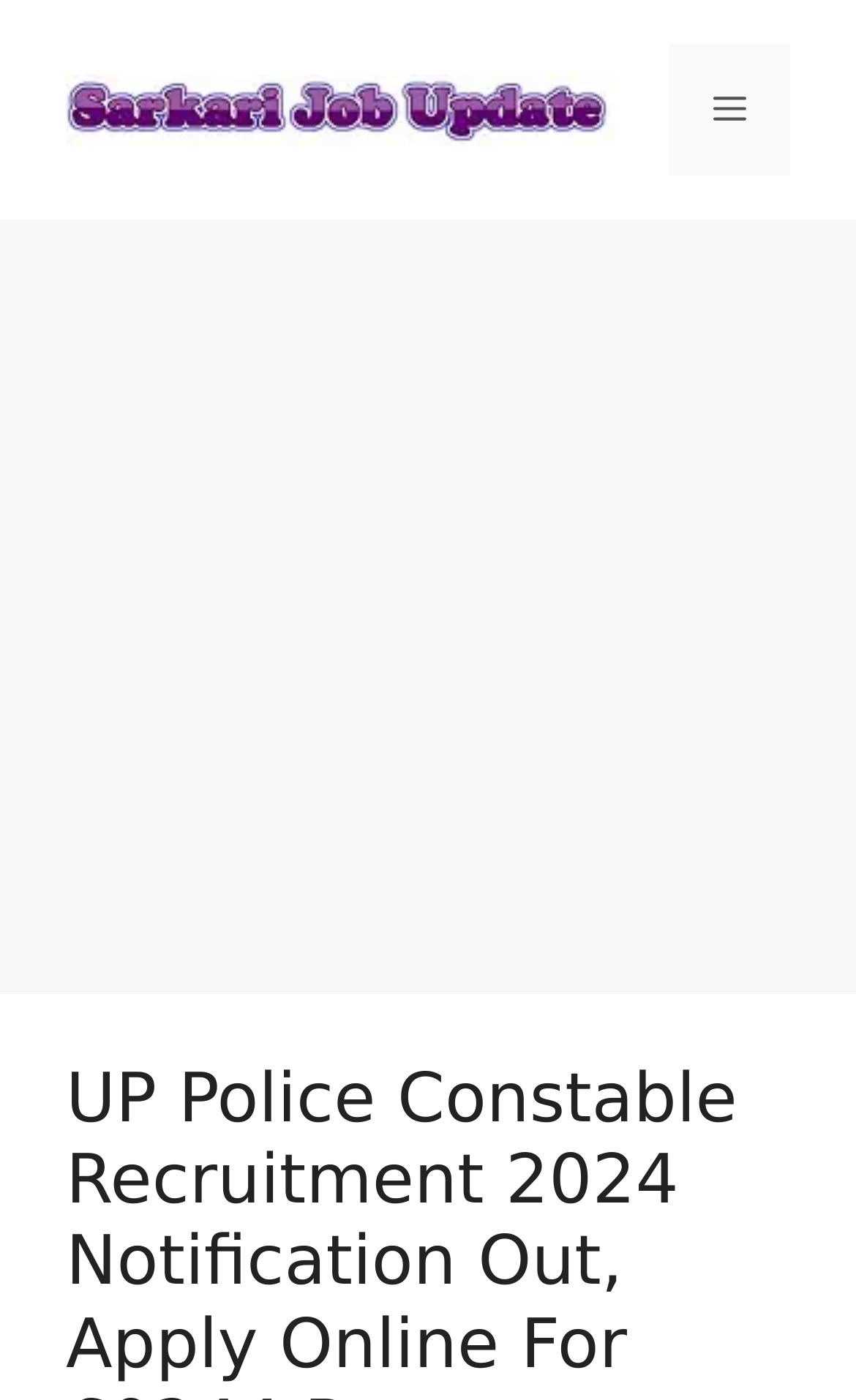Please provide a detailed answer to the question below by examining the image:
How many post vacancies are available?

The answer can be found in the main heading of the webpage, which states 'UP Police Constable Recruitment 2024 Notification Out, Apply Online For 60244 Post Vacancies'. This heading indicates that there are 60244 post vacancies available.